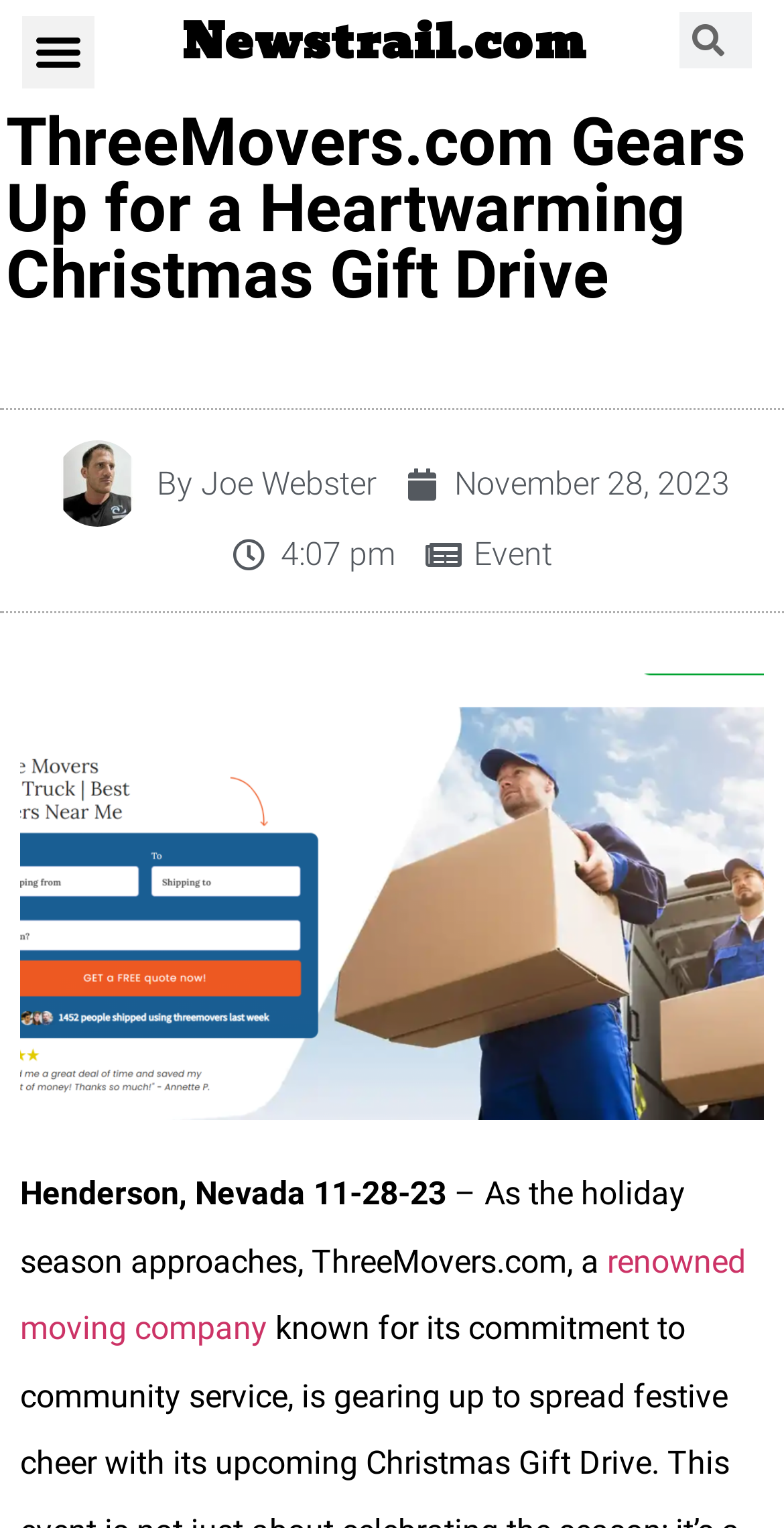Provide a short, one-word or phrase answer to the question below:
Who is the author of the article?

Joe Webster